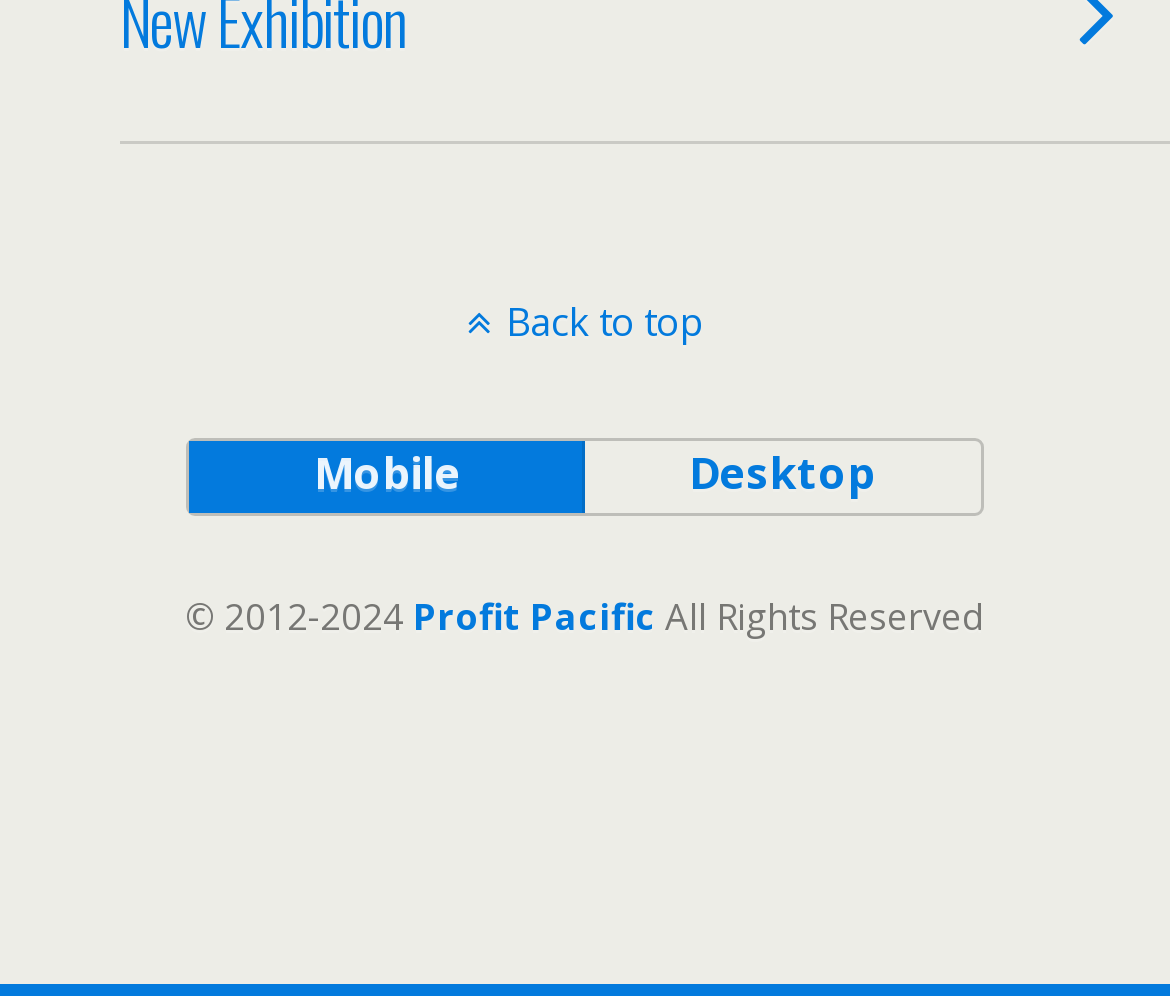Using the format (top-left x, top-left y, bottom-right x, bottom-right y), provide the bounding box coordinates for the described UI element. All values should be floating point numbers between 0 and 1: mobile

[0.163, 0.443, 0.5, 0.515]